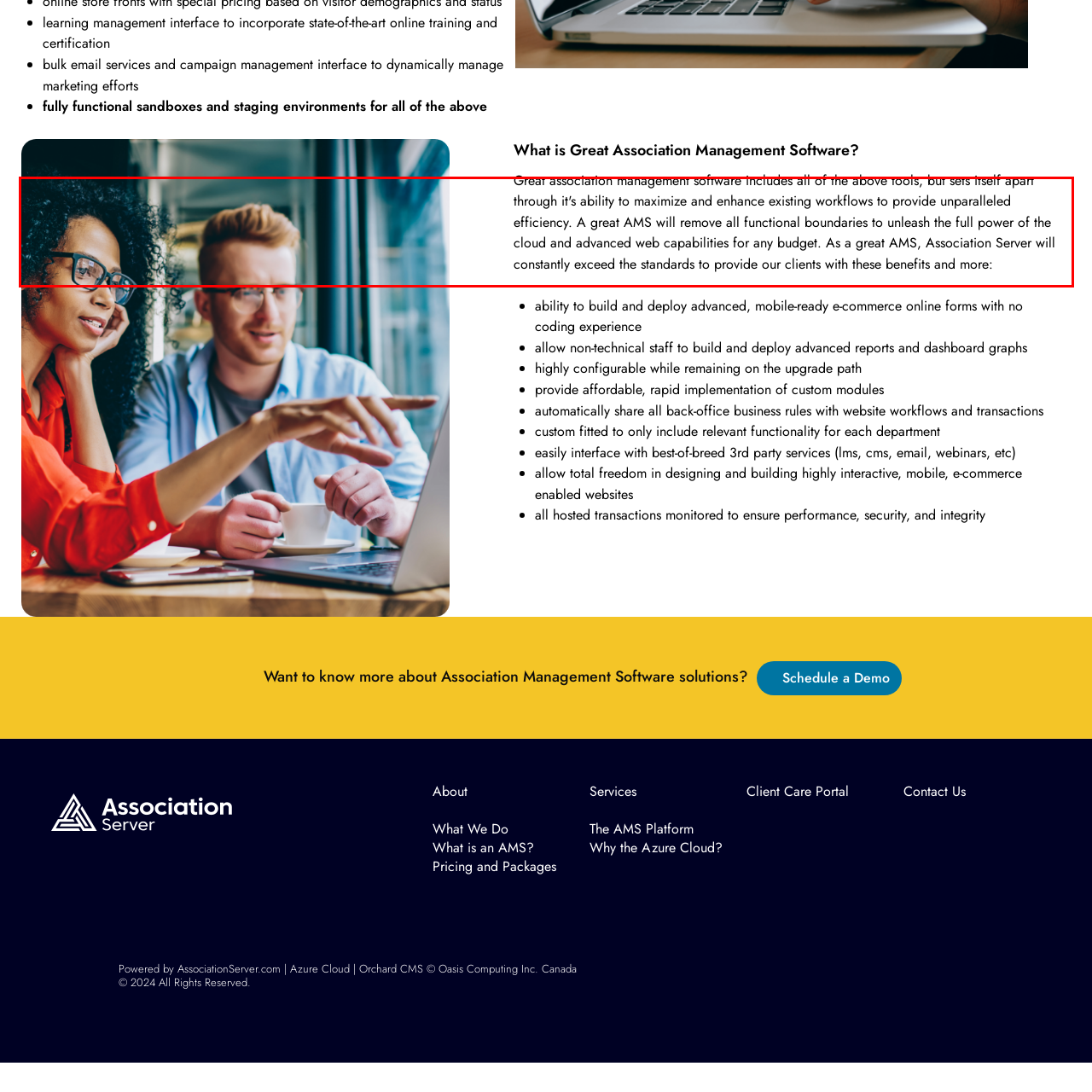Given the screenshot of a webpage, identify the red rectangle bounding box and recognize the text content inside it, generating the extracted text.

Great association management software includes all of the above tools, but sets itself apart through it's ability to maximize and enhance existing workflows to provide unparalleled efficiency. A great AMS will remove all functional boundaries to unleash the full power of the cloud and advanced web capabilities for any budget. As a great AMS, Association Server will constantly exceed the standards to provide our clients with these benefits and more: